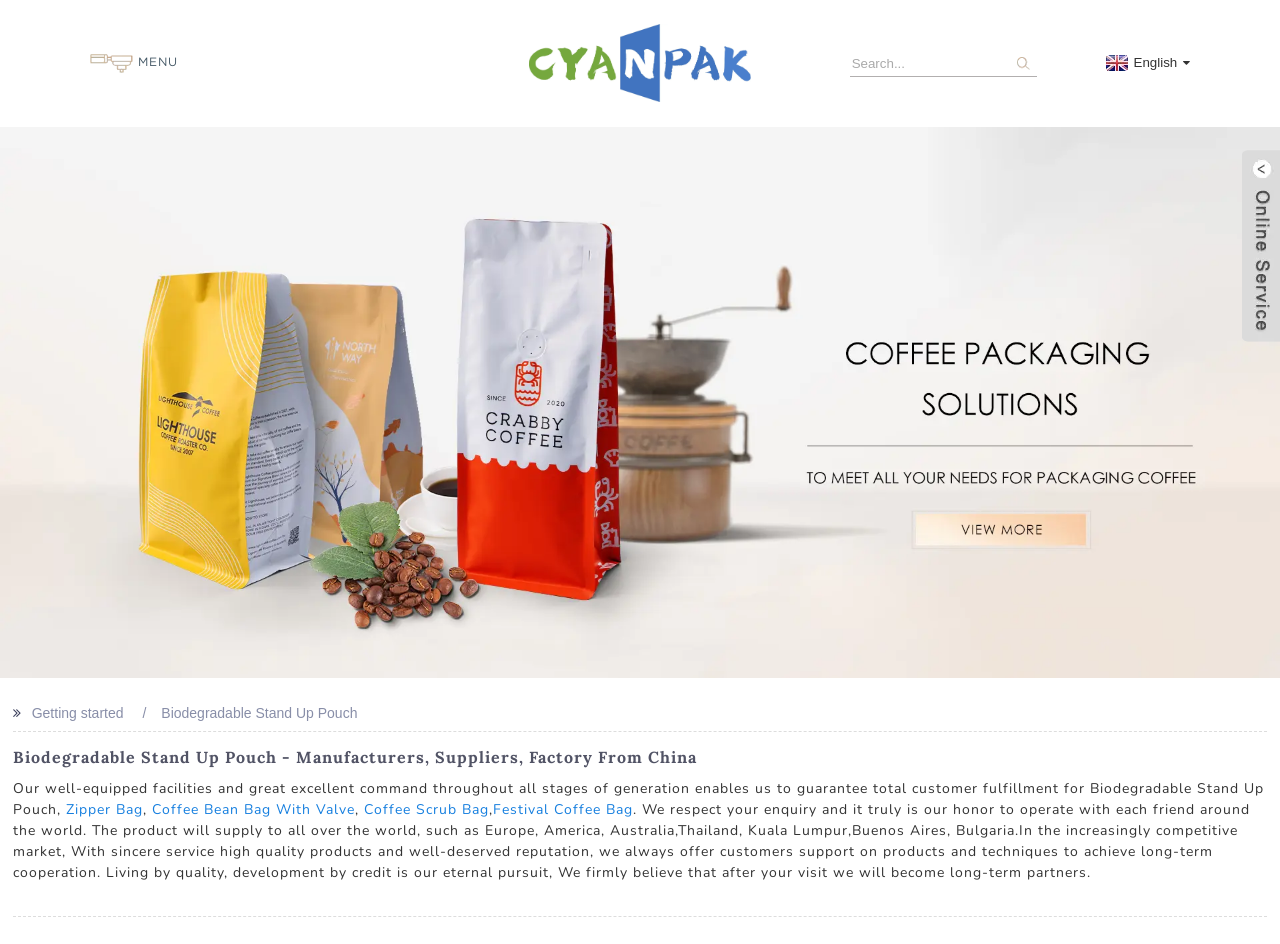Identify the coordinates of the bounding box for the element that must be clicked to accomplish the instruction: "Click on the 'Send Enquiry' link".

None